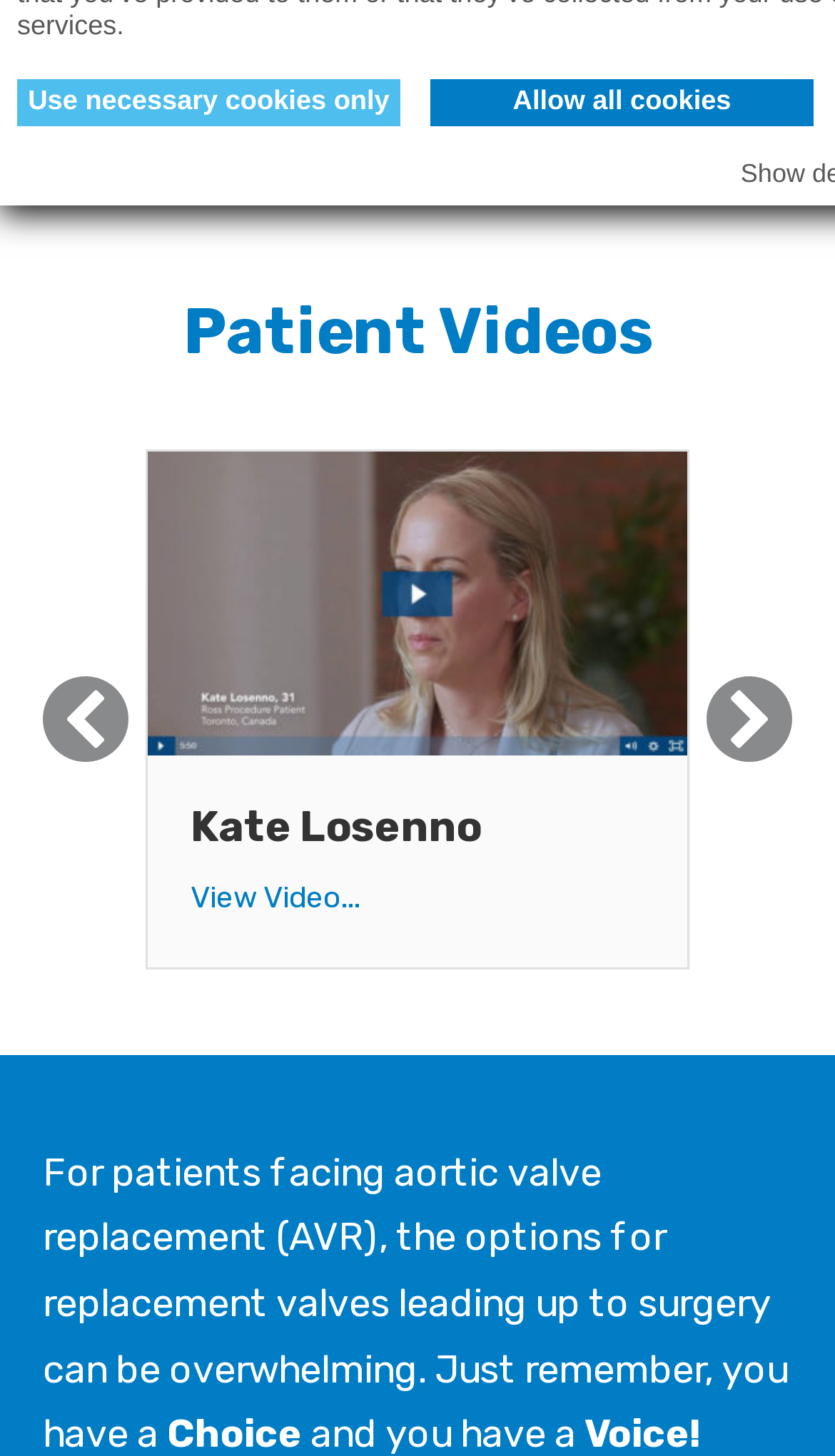Using the description: "Victor Abraham", determine the UI element's bounding box coordinates. Ensure the coordinates are in the format of four float numbers between 0 and 1, i.e., [left, top, right, bottom].

[0.228, 0.55, 0.631, 0.586]